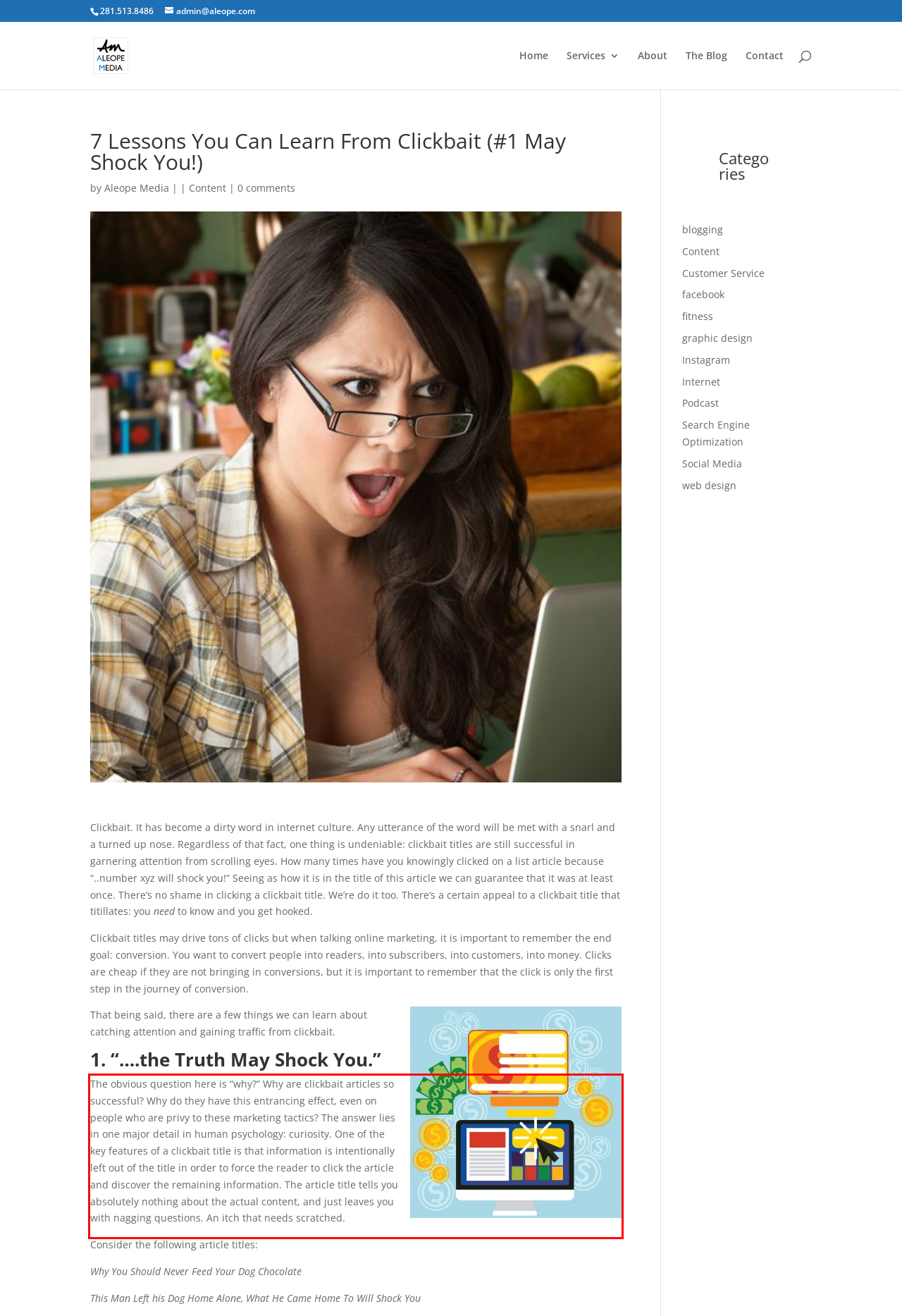You have a webpage screenshot with a red rectangle surrounding a UI element. Extract the text content from within this red bounding box.

The obvious question here is “why?” Why are clickbait articles so successful? Why do they have this entrancing effect, even on people who are privy to these marketing tactics? The answer lies in one major detail in human psychology: curiosity. One of the key features of a clickbait title is that information is intentionally left out of the title in order to force the reader to click the article and discover the remaining information. The article title tells you absolutely nothing about the actual content, and just leaves you with nagging questions. An itch that needs scratched.